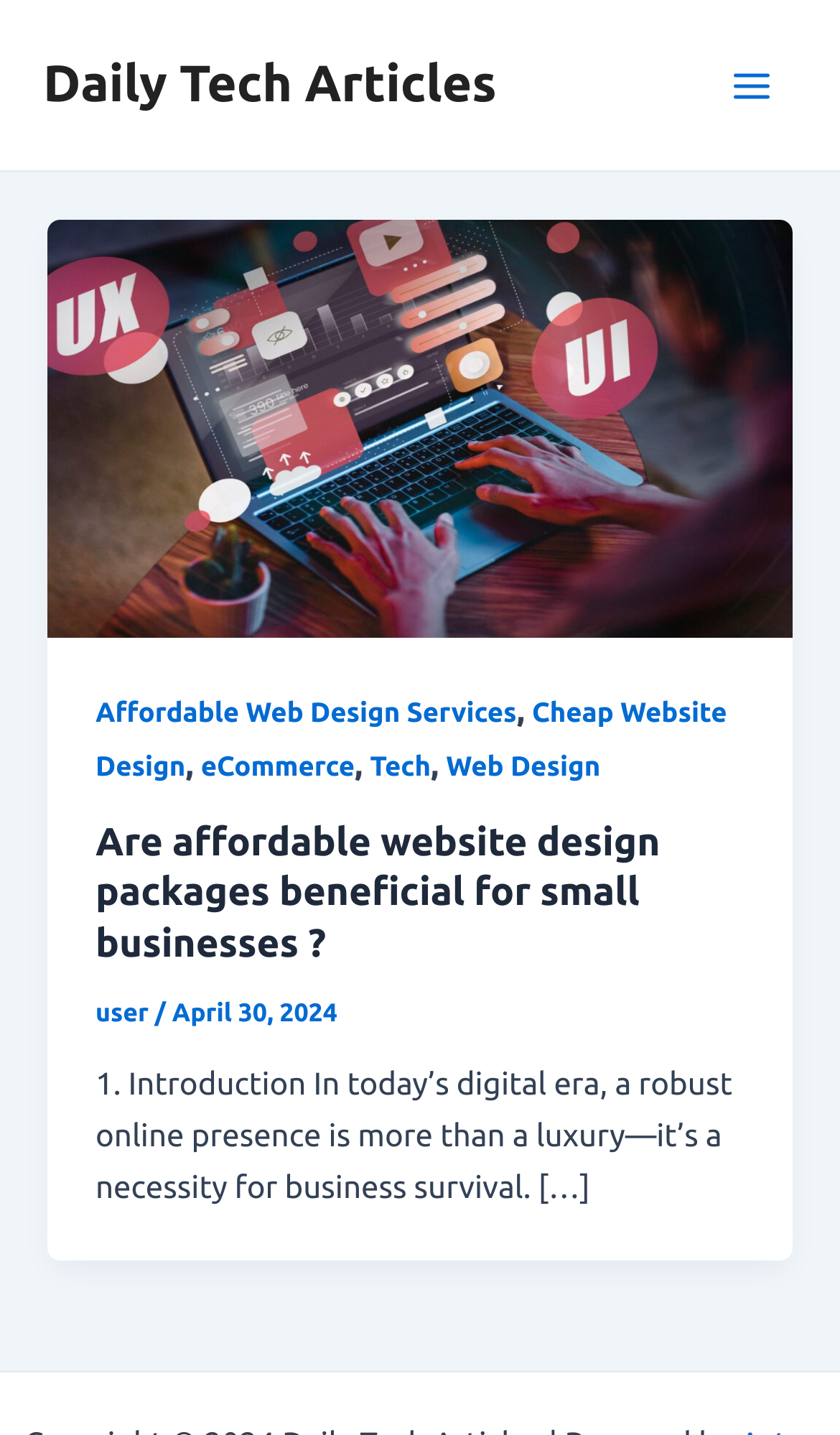Bounding box coordinates are specified in the format (top-left x, top-left y, bottom-right x, bottom-right y). All values are floating point numbers bounded between 0 and 1. Please provide the bounding box coordinate of the region this sentence describes: Daily Tech Articles

[0.051, 0.039, 0.591, 0.078]